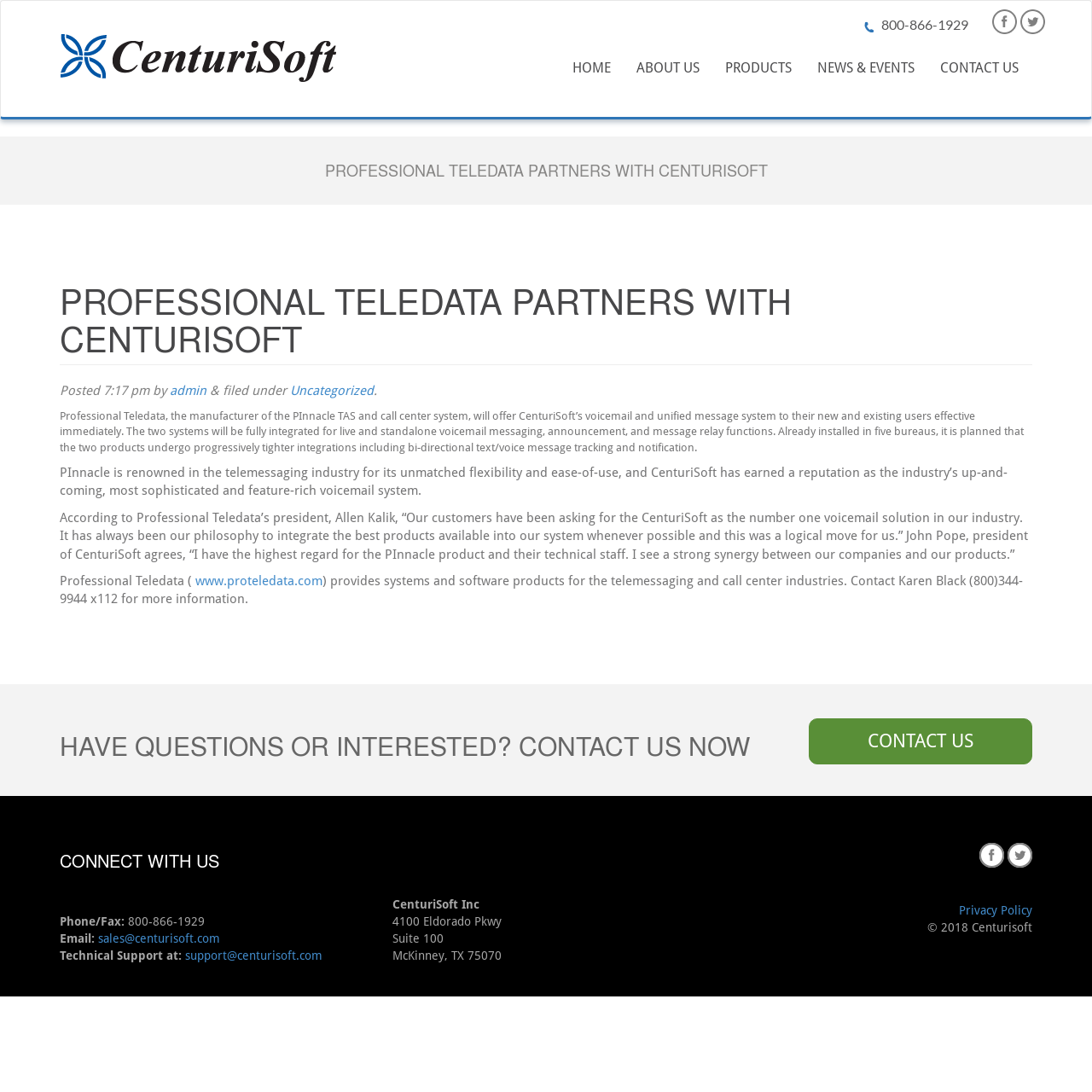Could you highlight the region that needs to be clicked to execute the instruction: "Click HOME"?

[0.512, 0.045, 0.571, 0.08]